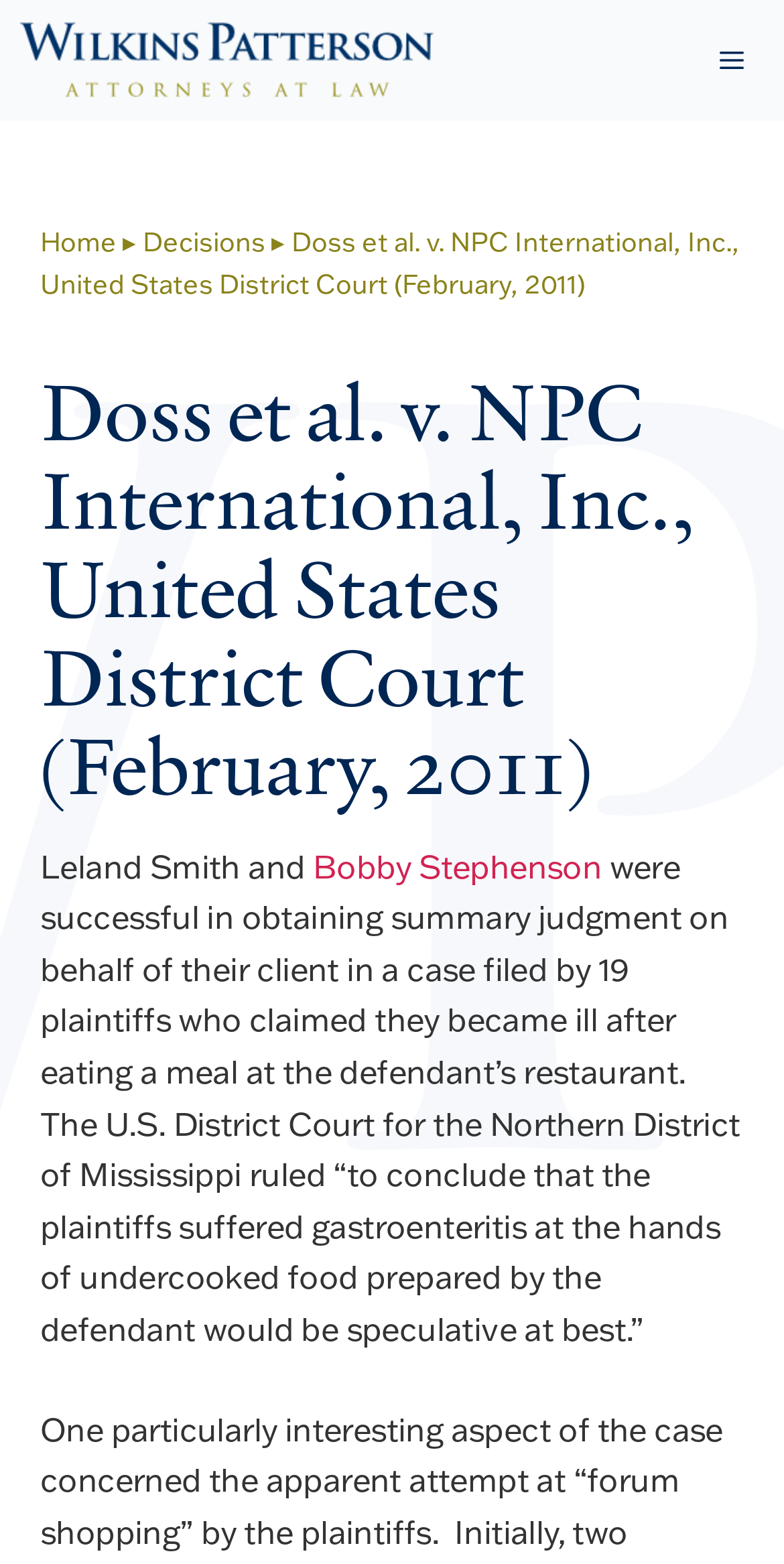Answer the question below with a single word or a brief phrase: 
What is the name of the court case?

Doss et al. v. NPC International, Inc.